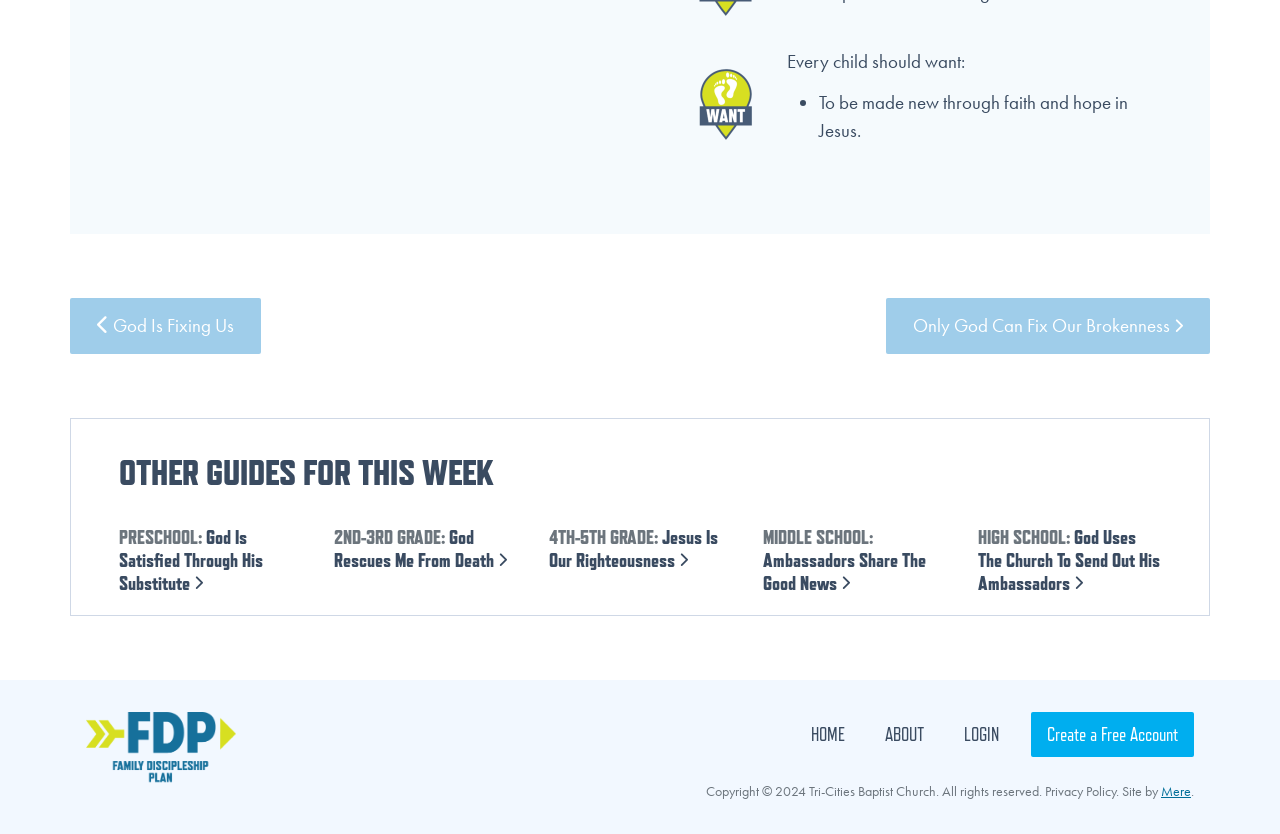How many age groups are covered by the guides on this webpage?
From the image, provide a succinct answer in one word or a short phrase.

5